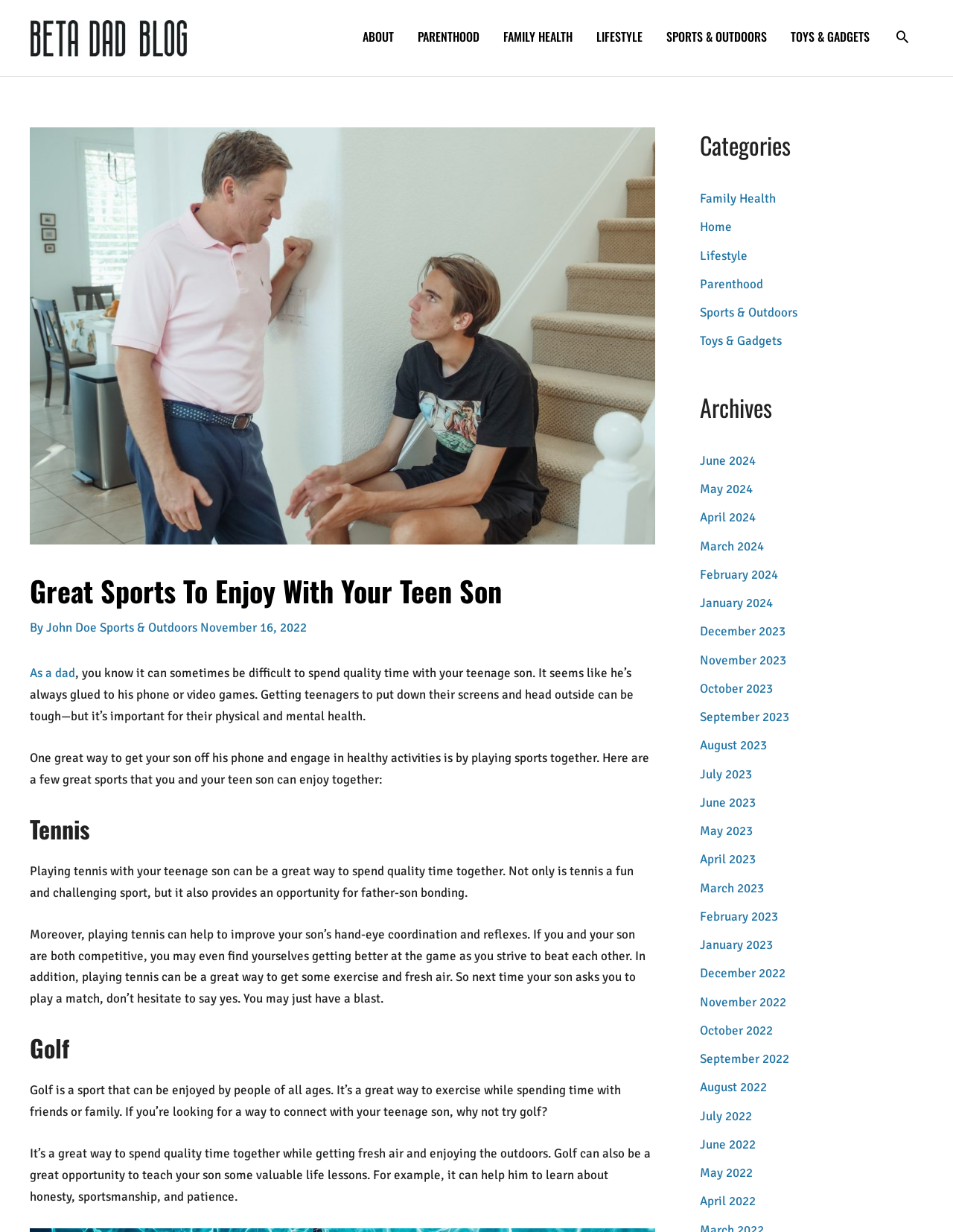Please identify the bounding box coordinates of the area that needs to be clicked to fulfill the following instruction: "Click the 'ABOUT' link."

[0.368, 0.01, 0.426, 0.049]